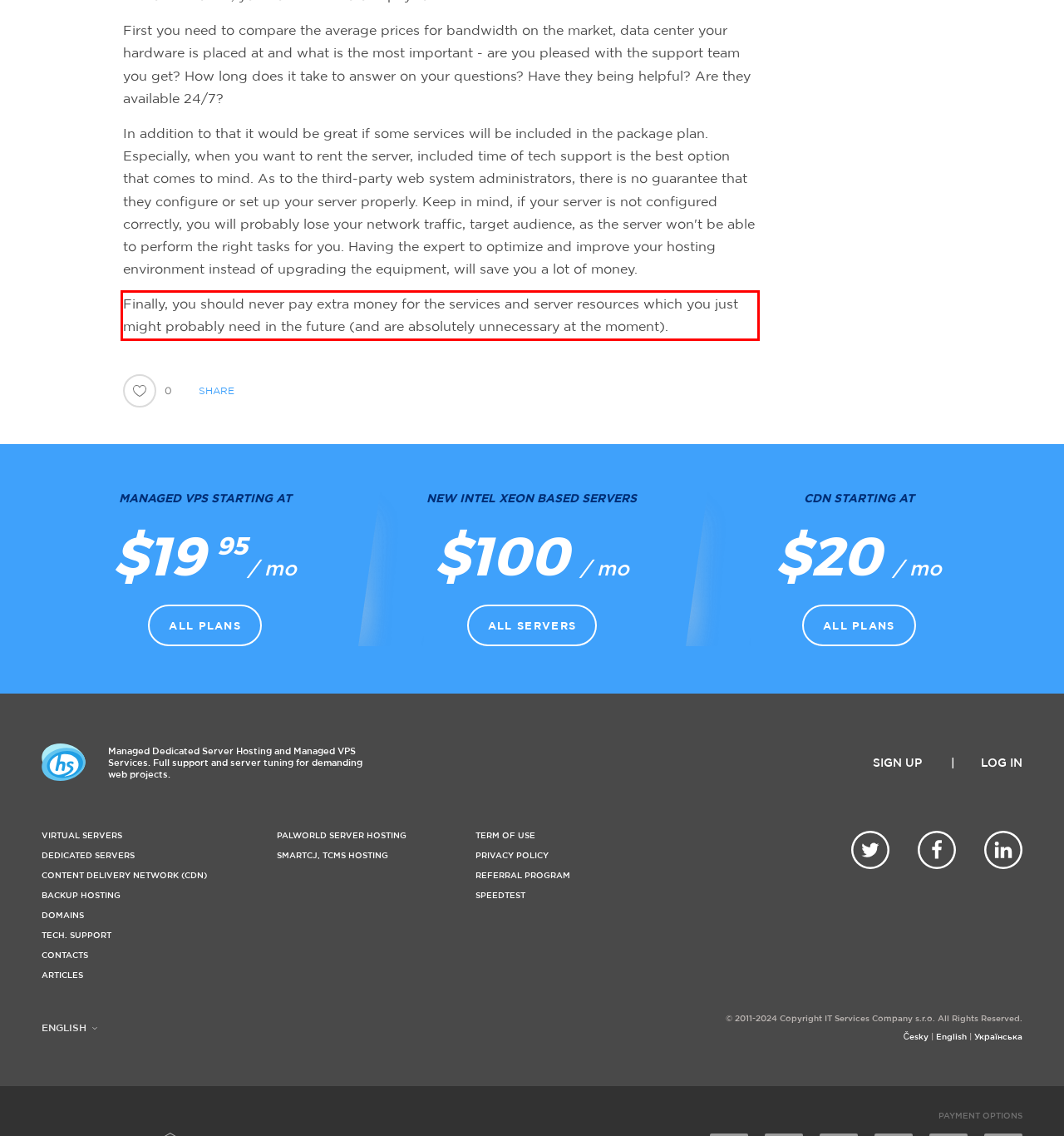Examine the screenshot of the webpage, locate the red bounding box, and generate the text contained within it.

Finally, you should never pay extra money for the services and server resources which you just might probably need in the future (and are absolutely unnecessary at the moment).